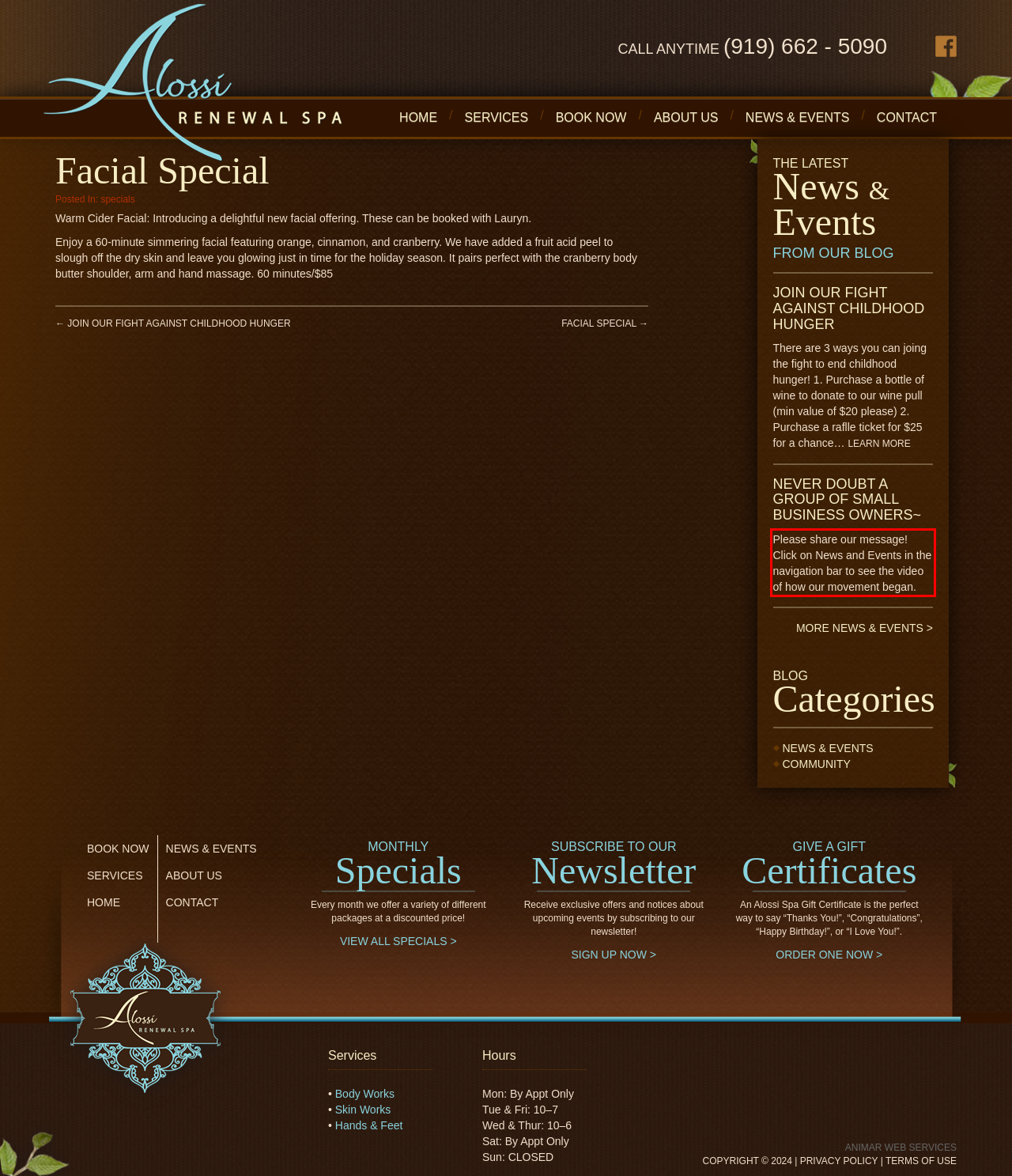Given a webpage screenshot, identify the text inside the red bounding box using OCR and extract it.

Please share our message! Click on News and Events in the navigation bar to see the video of how our movement began.